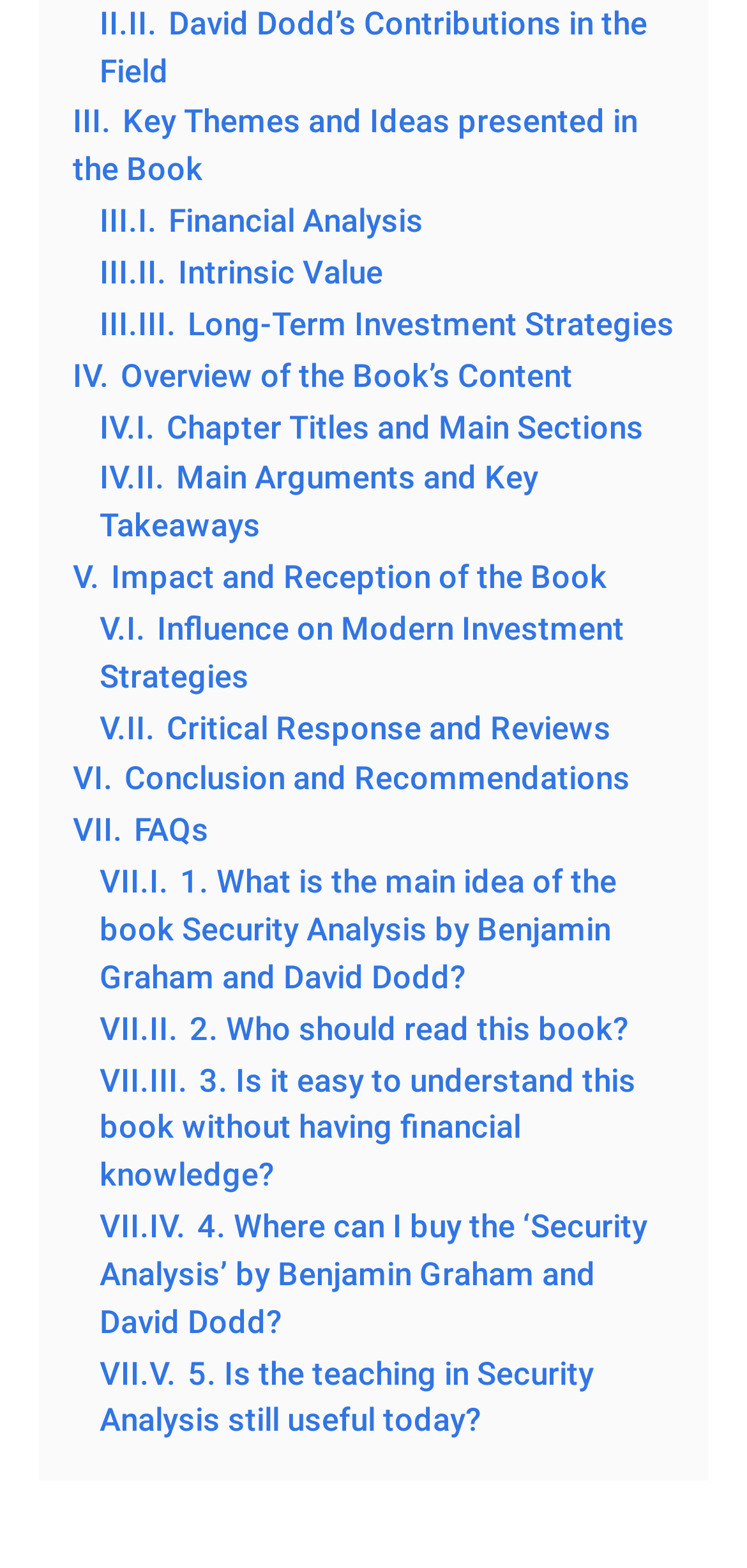From the screenshot, find the bounding box of the UI element matching this description: "V.II. Critical Response and Reviews". Supply the bounding box coordinates in the form [left, top, right, bottom], each a float between 0 and 1.

[0.133, 0.453, 0.818, 0.476]